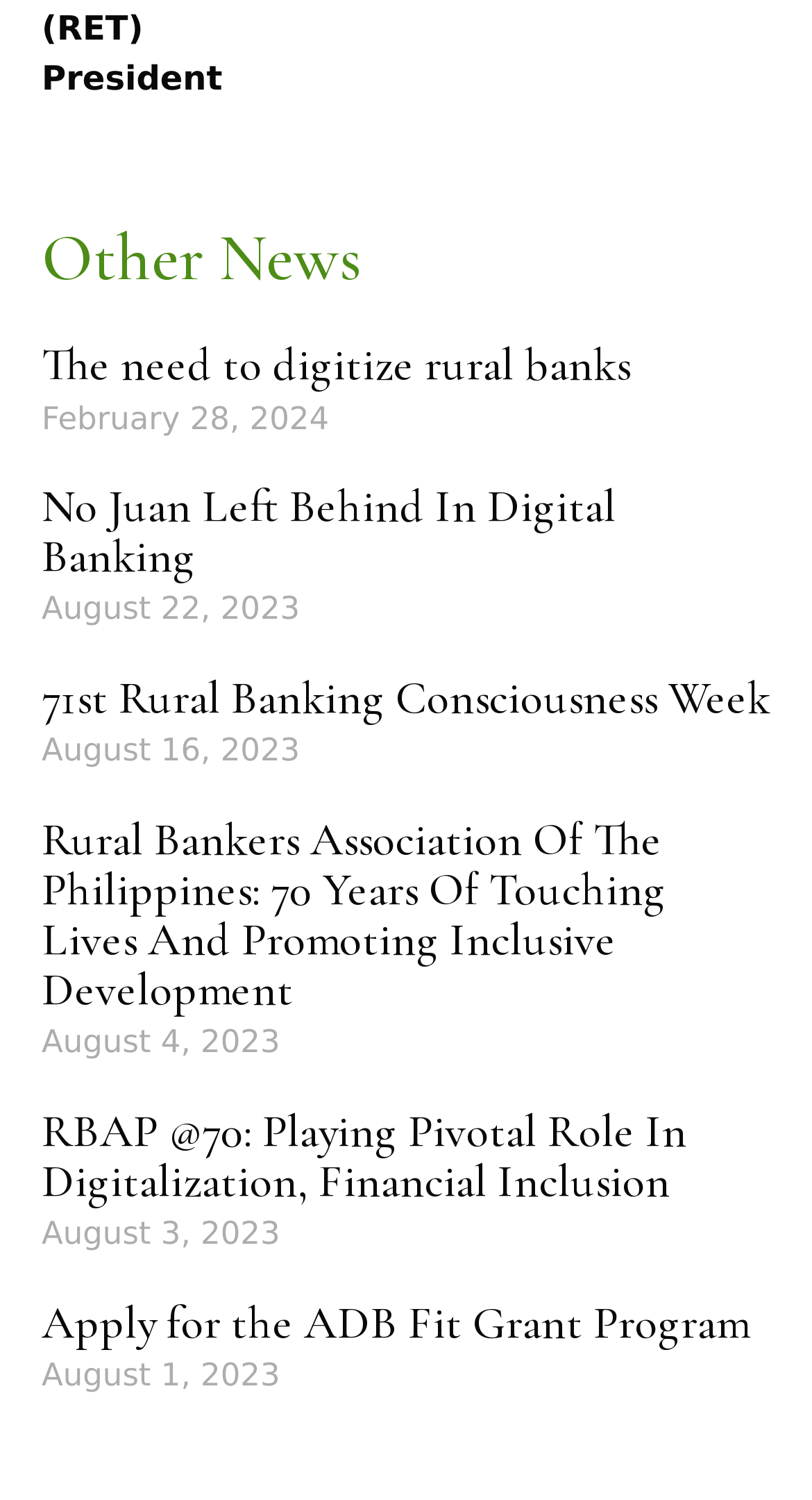Could you please study the image and provide a detailed answer to the question:
What is the purpose of the link in the fifth article?

The fifth article contains a link with the text 'Apply for the ADB Fit Grant Program', which suggests that the purpose of the link is to allow users to apply for the grant program.